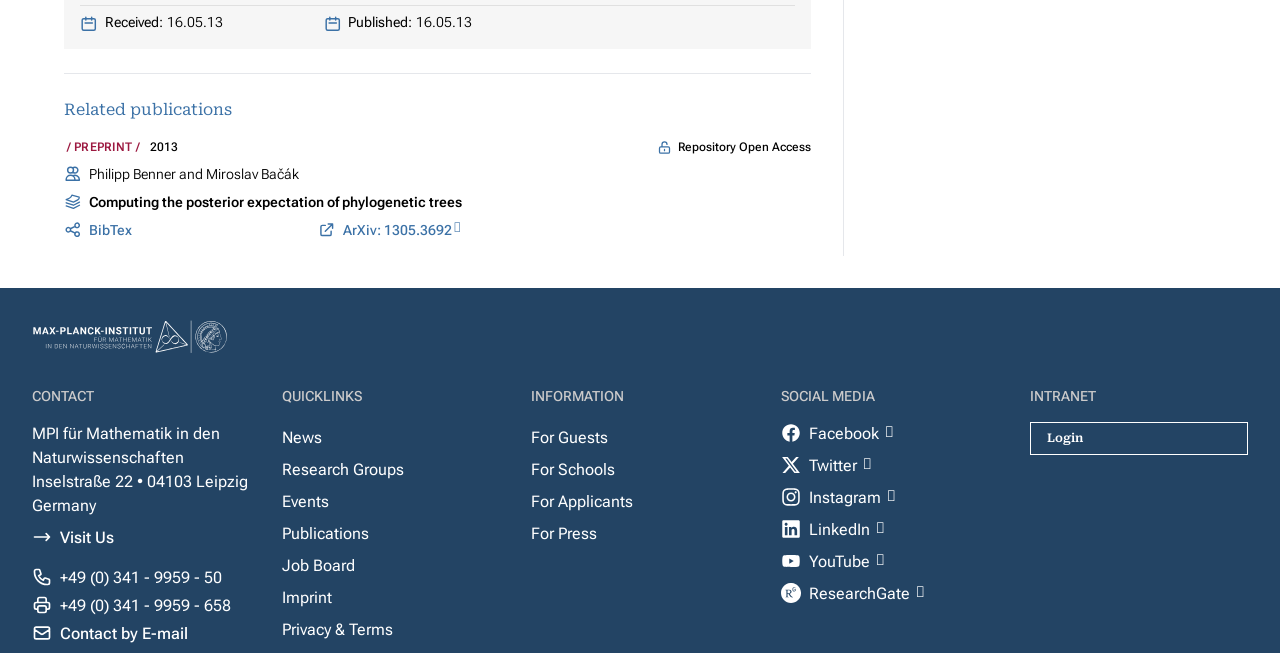Who are the authors of the publication?
Refer to the screenshot and answer in one word or phrase.

Philipp Benner and Miroslav Bačák